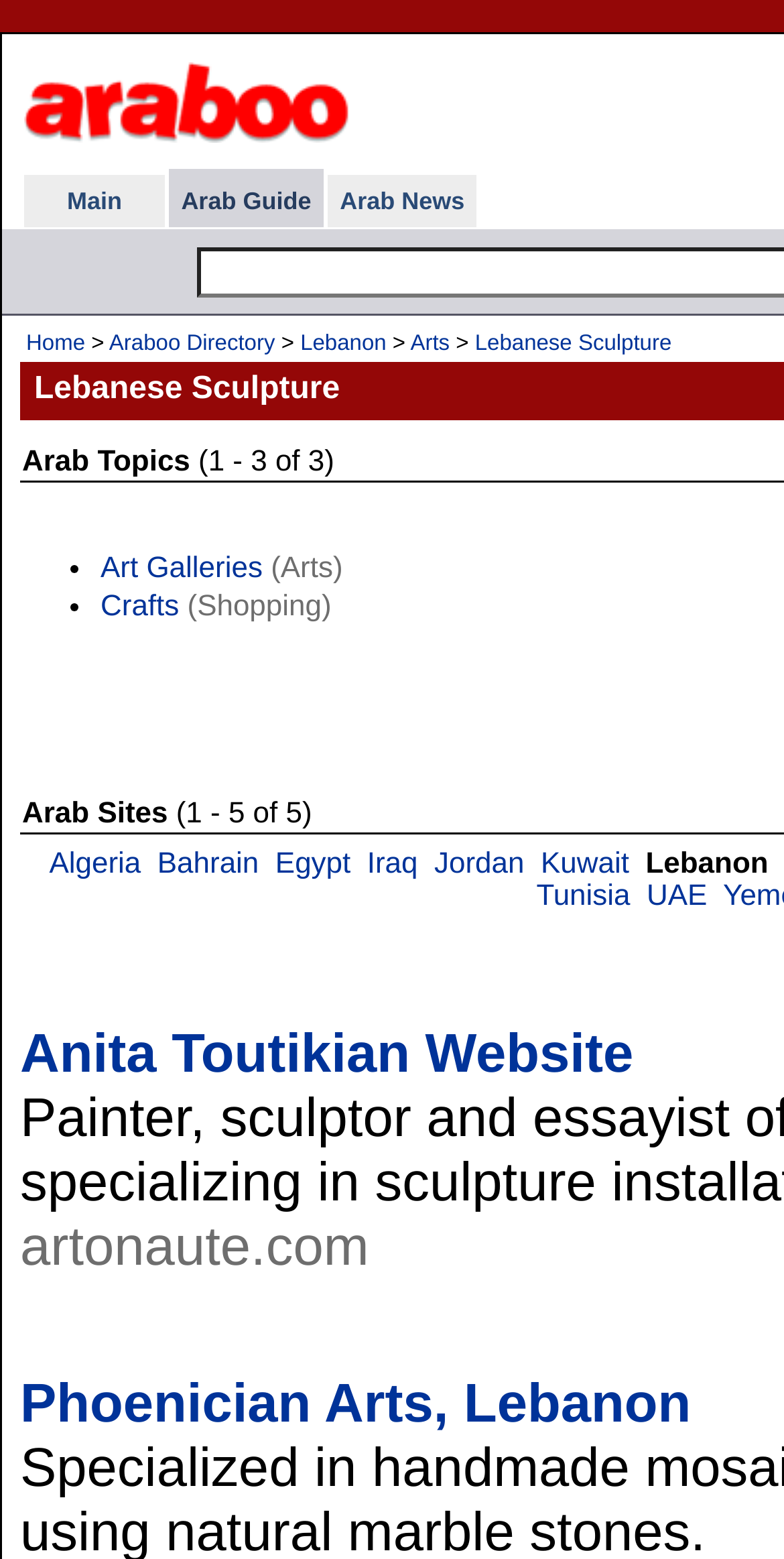Locate the UI element described by Anita Toutikian Website and provide its bounding box coordinates. Use the format (top-left x, top-left y, bottom-right x, bottom-right y) with all values as floating point numbers between 0 and 1.

[0.026, 0.672, 0.808, 0.692]